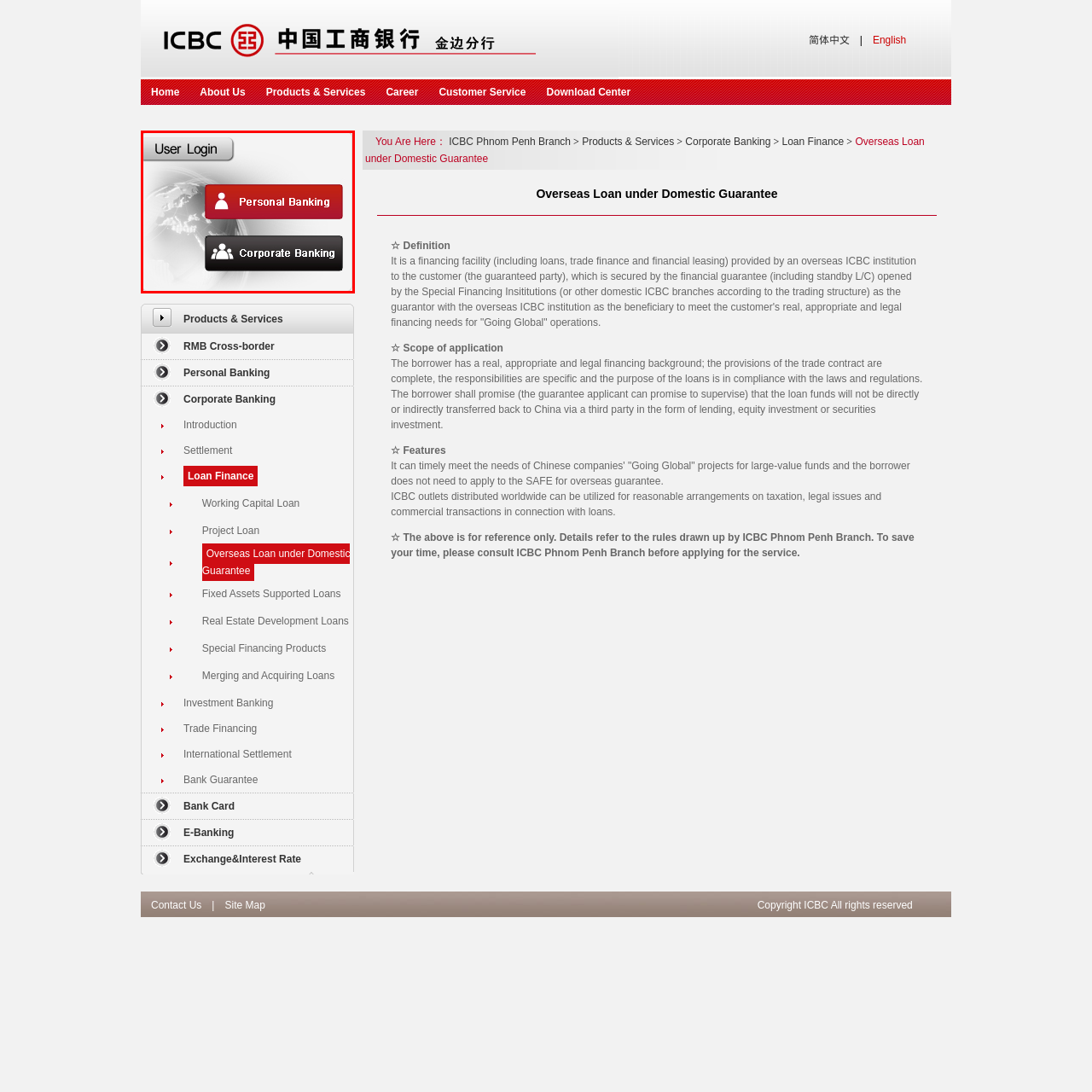Generate a detailed caption for the image contained in the red outlined area.

The image features a user login interface for a banking service, prominently displaying two options: "Personal Banking" and "Corporate Banking." The "Personal Banking" option is highlighted in a bold red color, accompanied by an icon of a user figure, while the "Corporate Banking" option is shown in a darker black shade, paired with an icon depicting multiple users. Behind the buttons, a subtle background graphic of a globe conveys a global banking theme, enhancing the modern and professional aesthetic of the interface. This design aims to provide clear and straightforward navigation for users looking to access banking services tailored to individual or corporate needs.